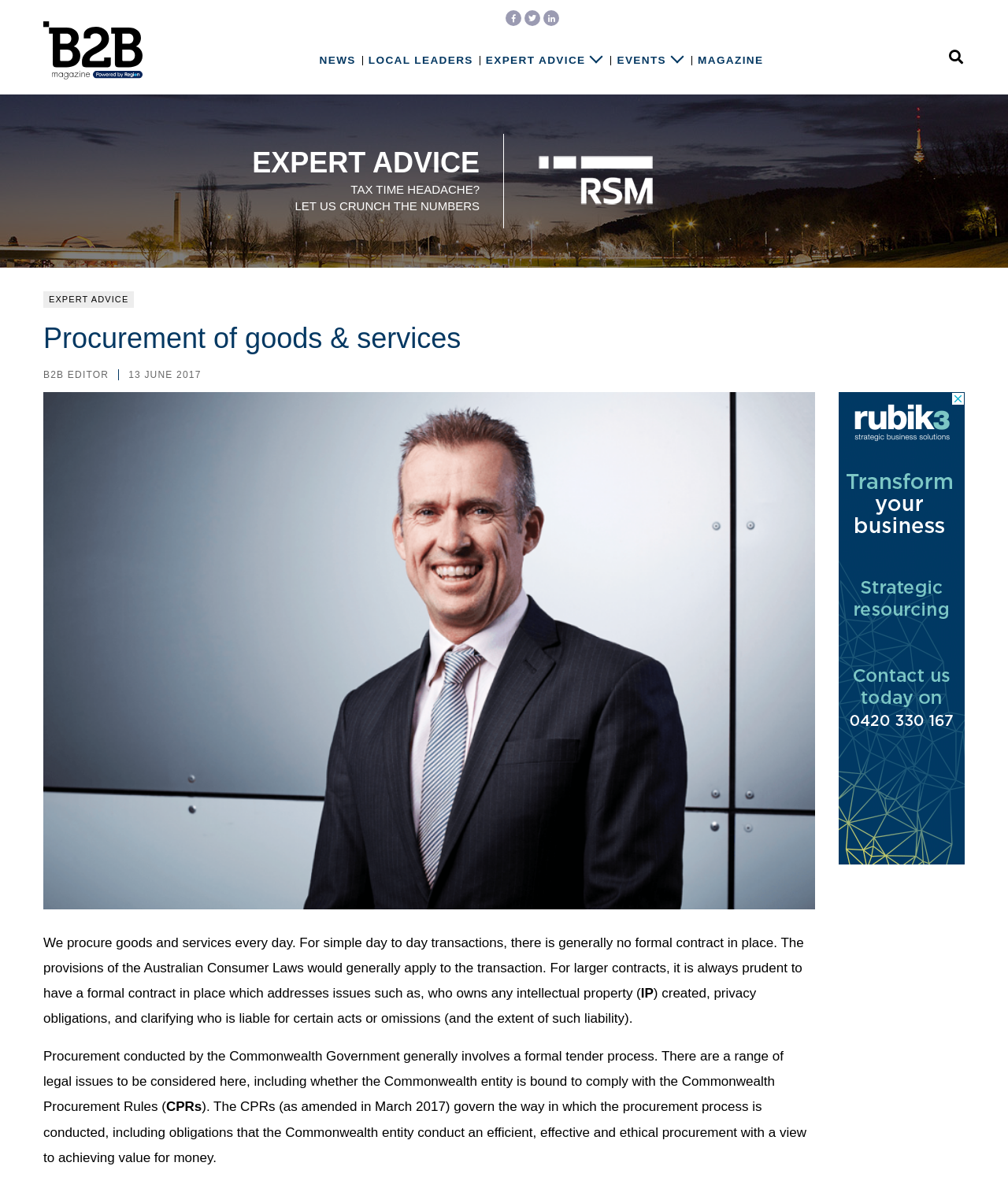Generate the text content of the main headline of the webpage.

Procurement of goods & services